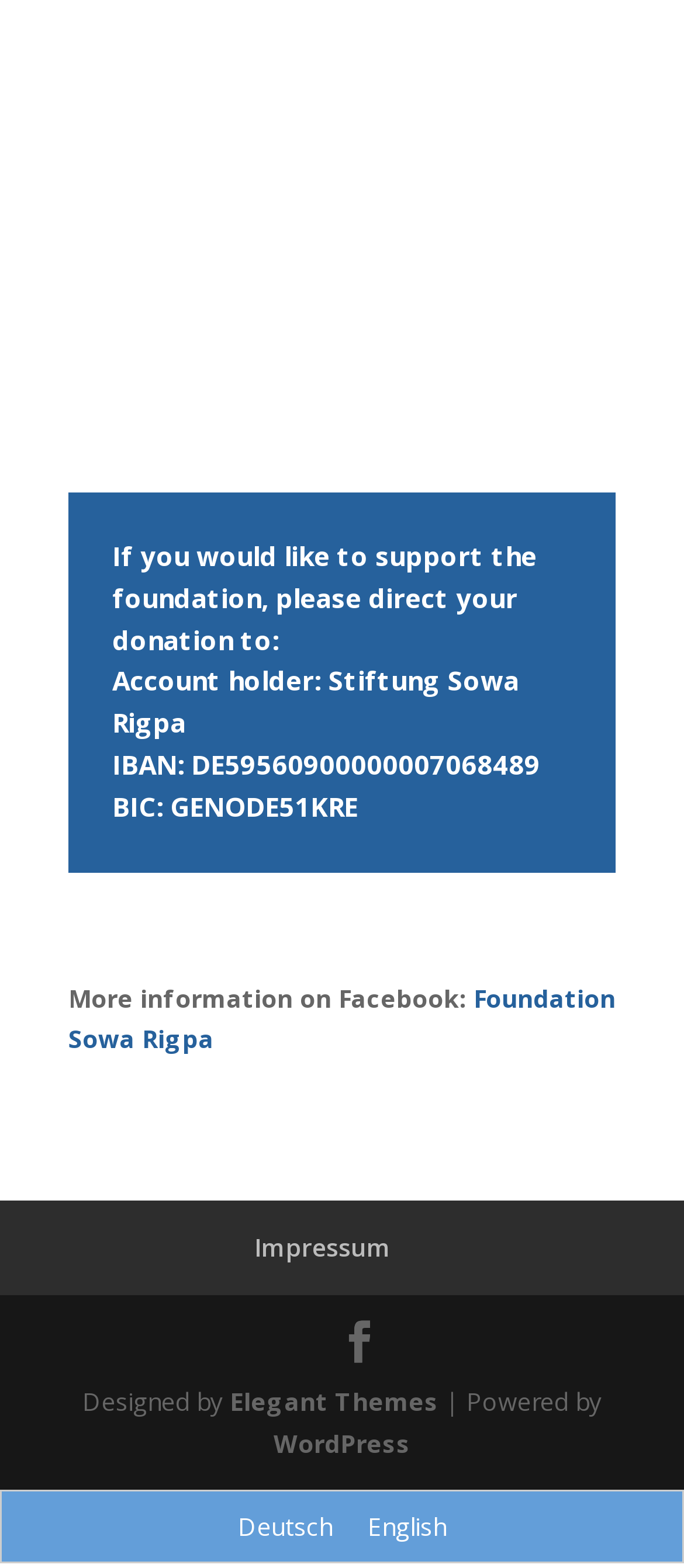Calculate the bounding box coordinates for the UI element based on the following description: "Impressum". Ensure the coordinates are four float numbers between 0 and 1, i.e., [left, top, right, bottom].

[0.372, 0.785, 0.572, 0.806]